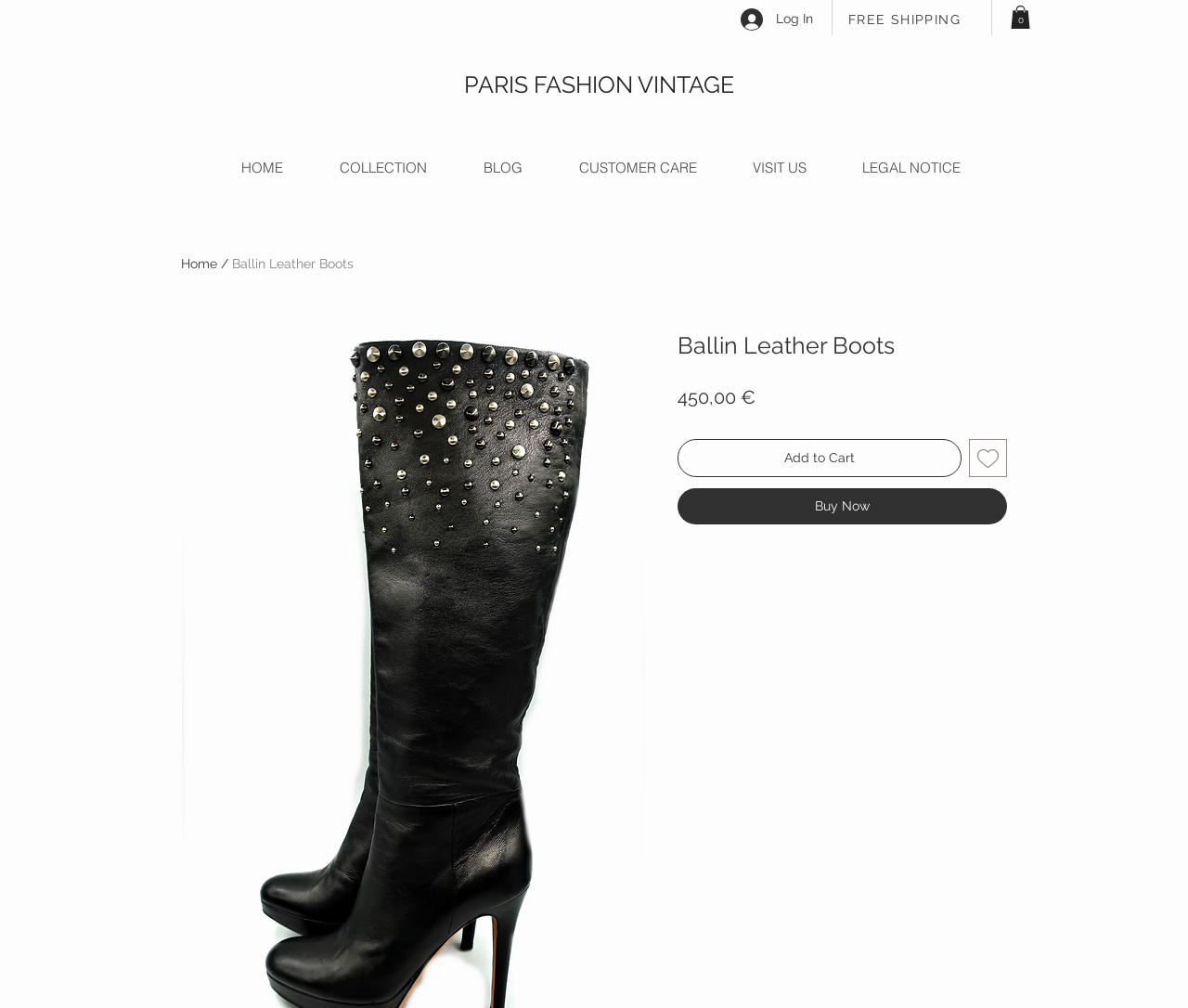From the screenshot, find the bounding box of the UI element matching this description: "aria-label="Search" name="query"". Supply the bounding box coordinates in the form [left, top, right, bottom], each a float between 0 and 1.

None